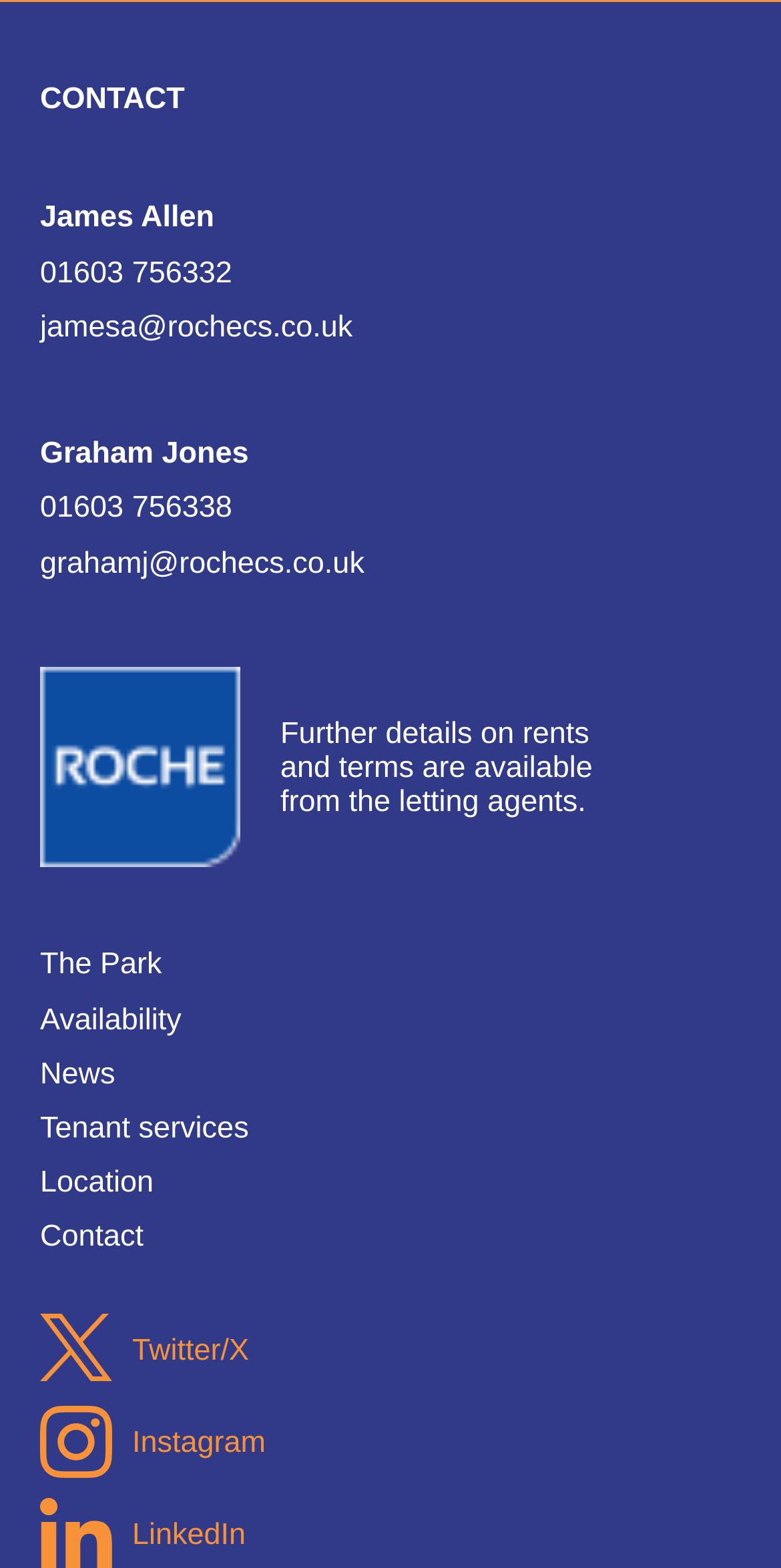Could you find the bounding box coordinates of the clickable area to complete this instruction: "Email Graham Jones"?

[0.051, 0.346, 0.949, 0.375]